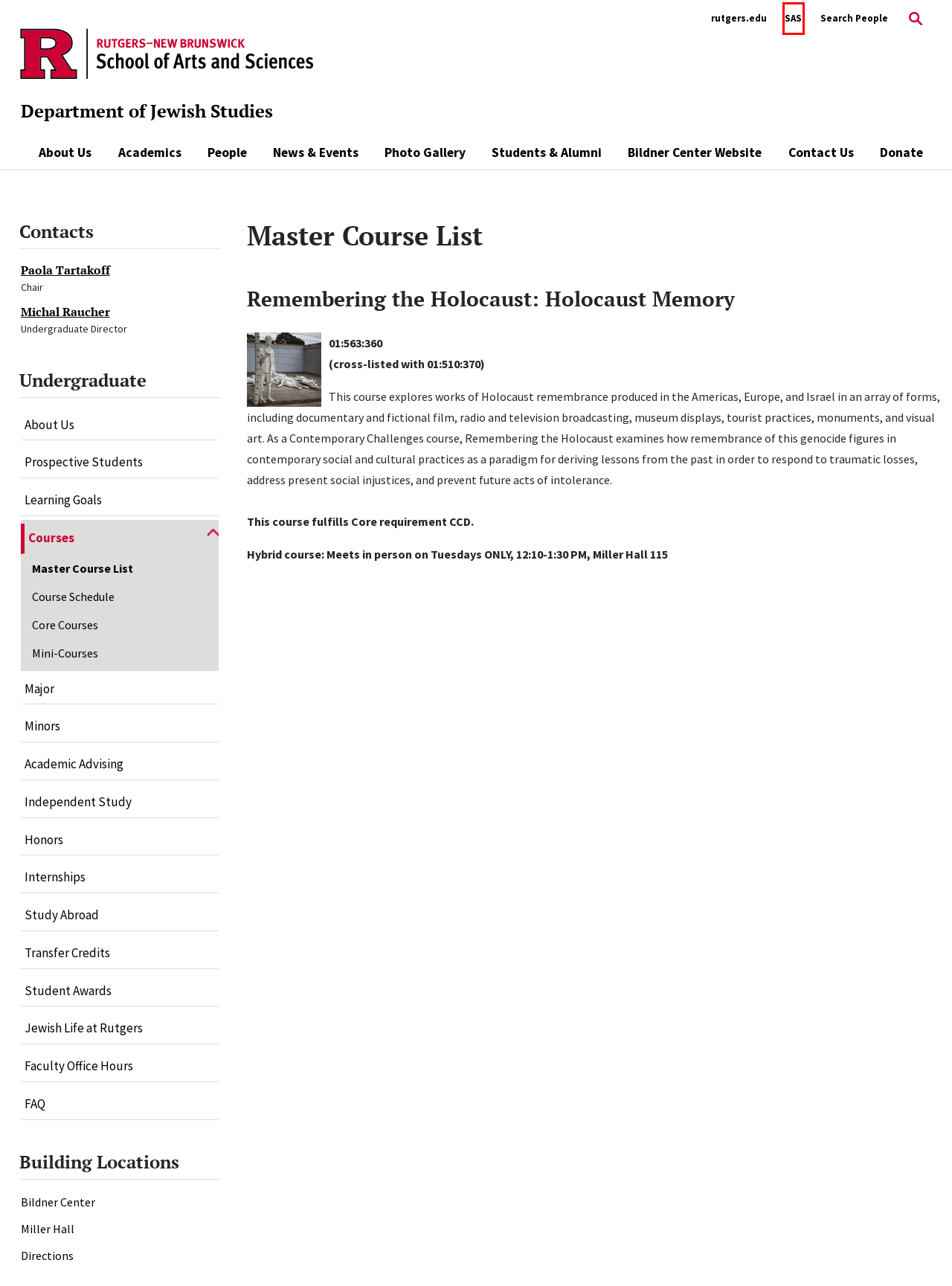You have a screenshot of a webpage with a red rectangle bounding box. Identify the best webpage description that corresponds to the new webpage after clicking the element within the red bounding box. Here are the candidates:
A. Centers and Institutes
B. Page cannot be found
C. Rutgers Search
D. - getINVOLVED
E. Home
F. Rutgers University
G. Arts and Sciences in Action
H. Academics

G